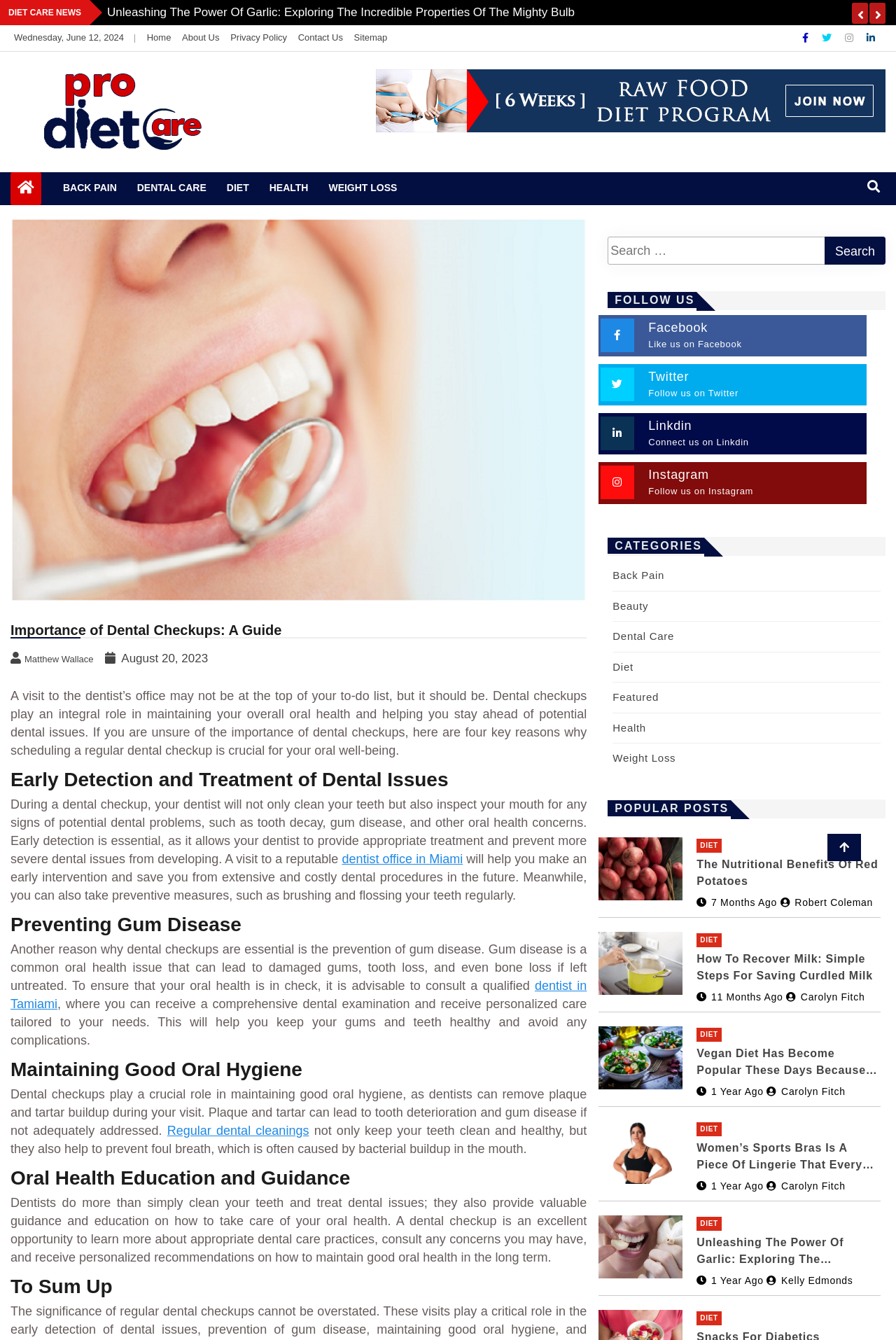Indicate the bounding box coordinates of the clickable region to achieve the following instruction: "Follow on Facebook."

[0.671, 0.24, 0.965, 0.262]